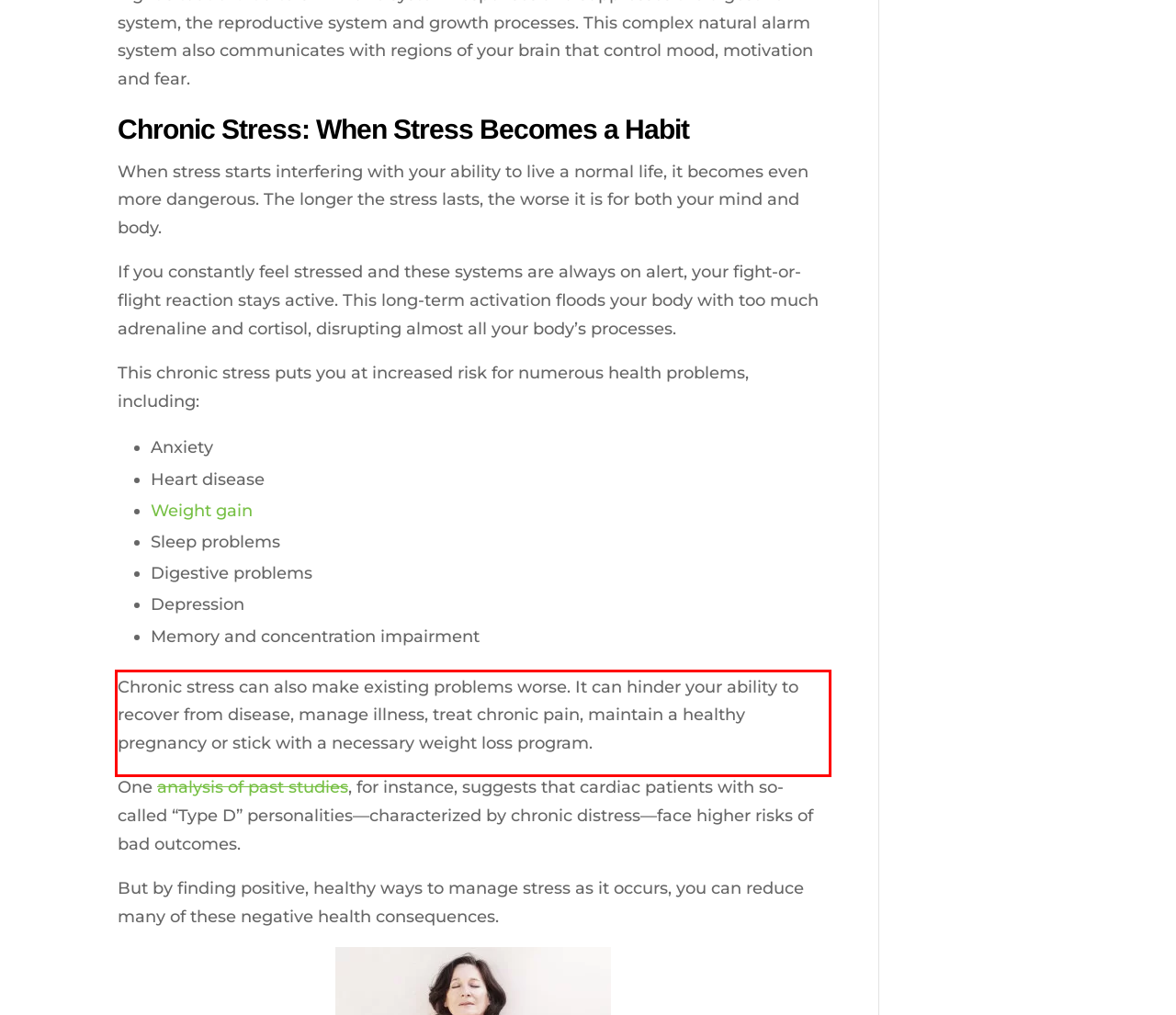You have a screenshot of a webpage with a UI element highlighted by a red bounding box. Use OCR to obtain the text within this highlighted area.

Chronic stress can also make existing problems worse. It can hinder your ability to recover from disease, manage illness, treat chronic pain, maintain a healthy pregnancy or stick with a necessary weight loss program.